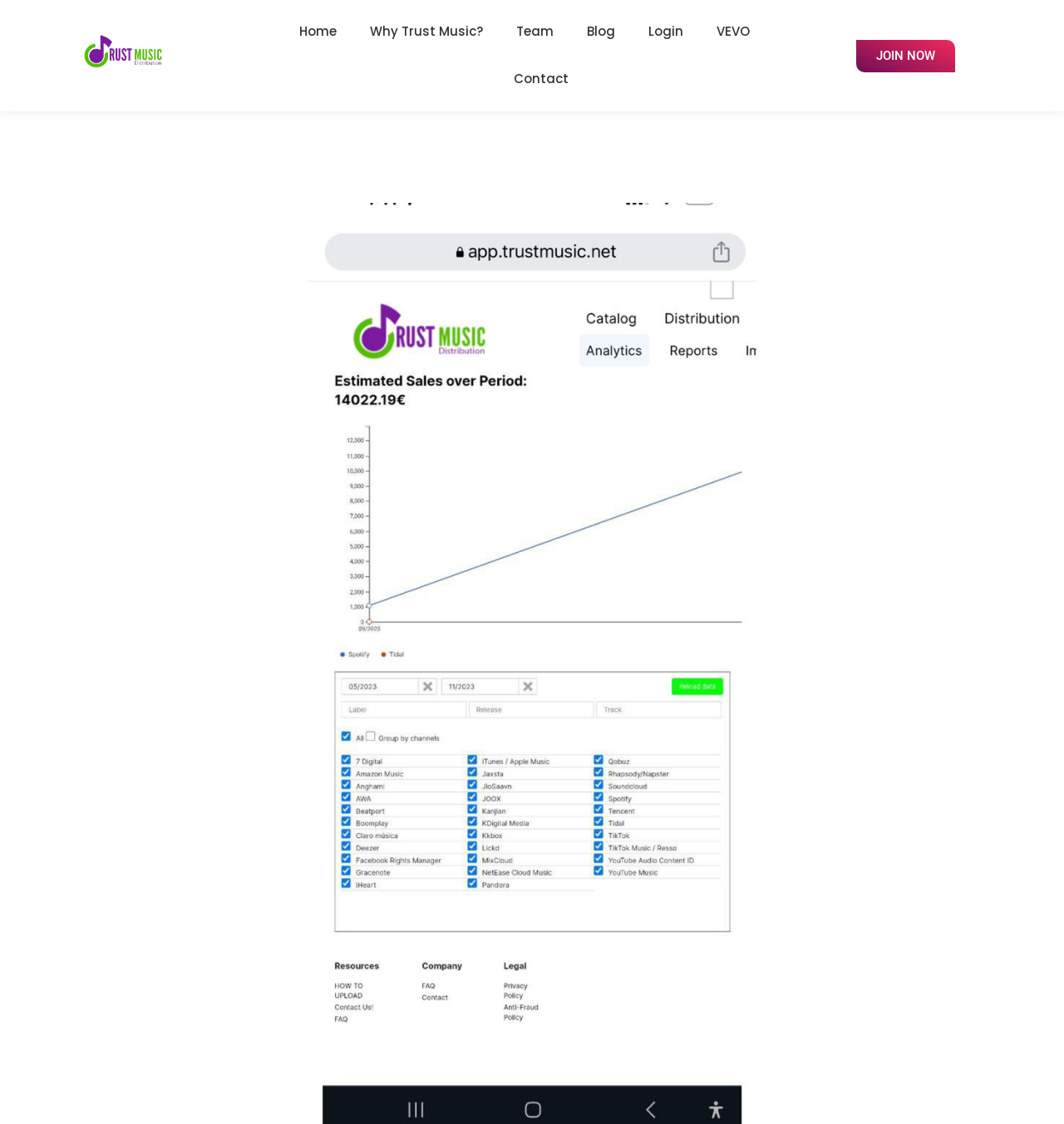How many links are on the top navigation bar?
Provide a short answer using one word or a brief phrase based on the image.

7